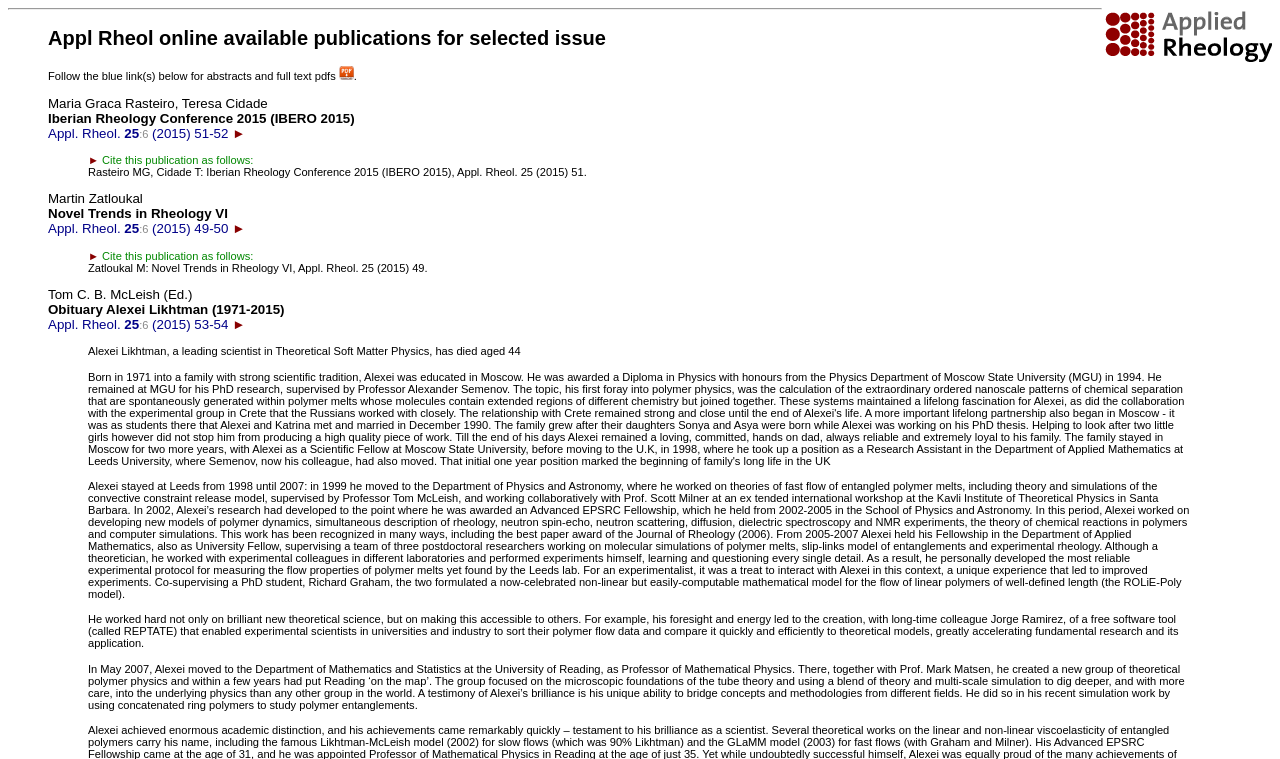Produce an elaborate caption capturing the essence of the webpage.

The webpage is about Applied Rheology publications. At the top, there is a logo image and a horizontal separator line. Below the separator, there is a heading that reads "Appl Rheol online available publications for selected issue". 

Next to the heading, there is a static text that instructs users to follow the blue links below for abstracts and full-text PDFs. This text is accompanied by a small image and a period symbol. 

Below this section, there are three blocks of publications. Each block consists of a link to a publication, a blockquote with a citation, and a static text describing the publication. The first publication is about the Iberian Rheology Conference 2015, the second is about Novel Trends in Rheology VI, and the third is an obituary for Alexei Likhtman. 

The obituary section is the longest and most detailed, with multiple paragraphs describing Alexei's work and achievements in the field of theoretical soft matter physics. The text is divided into sections, each describing a different period of Alexei's career, including his time at Leeds and his work at the University of Reading.